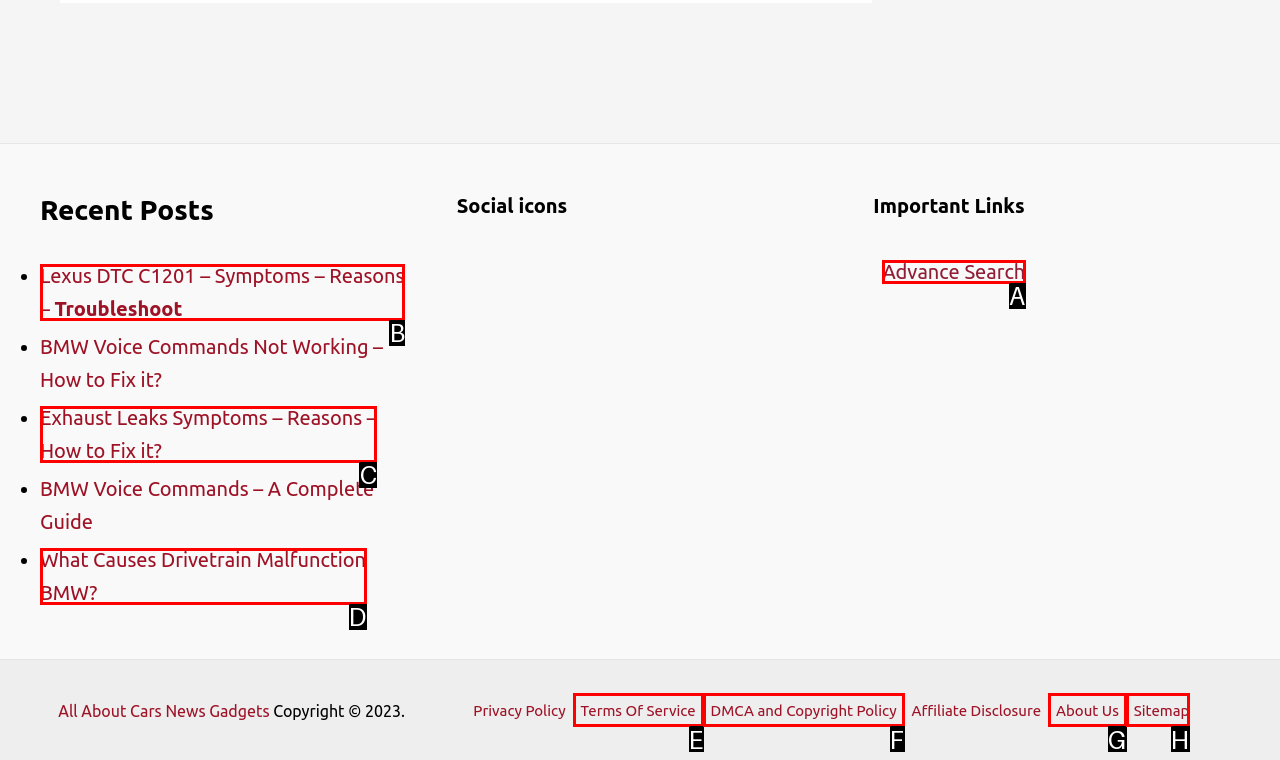Identify the option that corresponds to the description: What Causes Drivetrain Malfunction BMW?. Provide only the letter of the option directly.

D